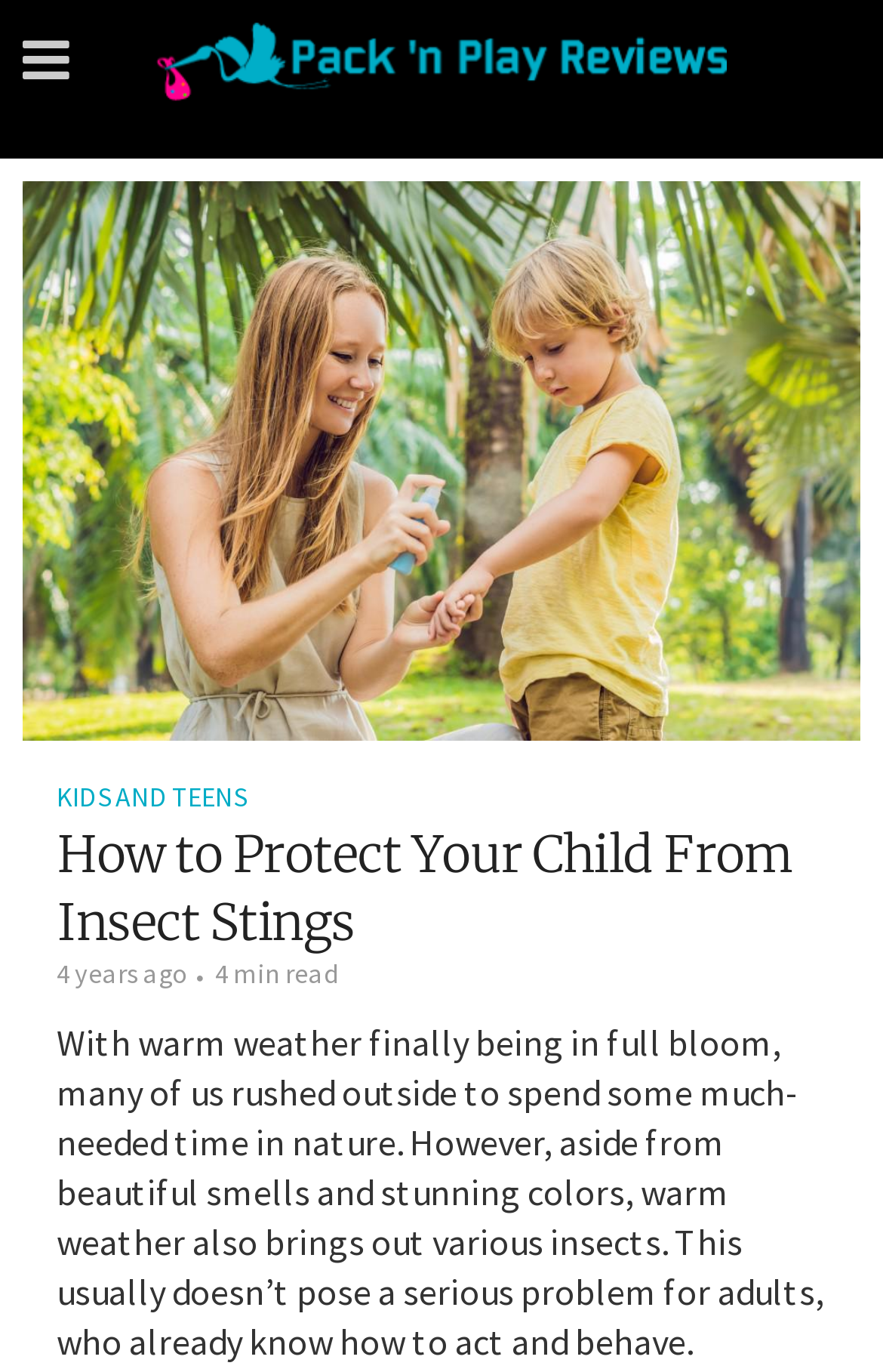From the webpage screenshot, identify the region described by Kids and Teens. Provide the bounding box coordinates as (top-left x, top-left y, bottom-right x, bottom-right y), with each value being a floating point number between 0 and 1.

[0.064, 0.568, 0.279, 0.592]